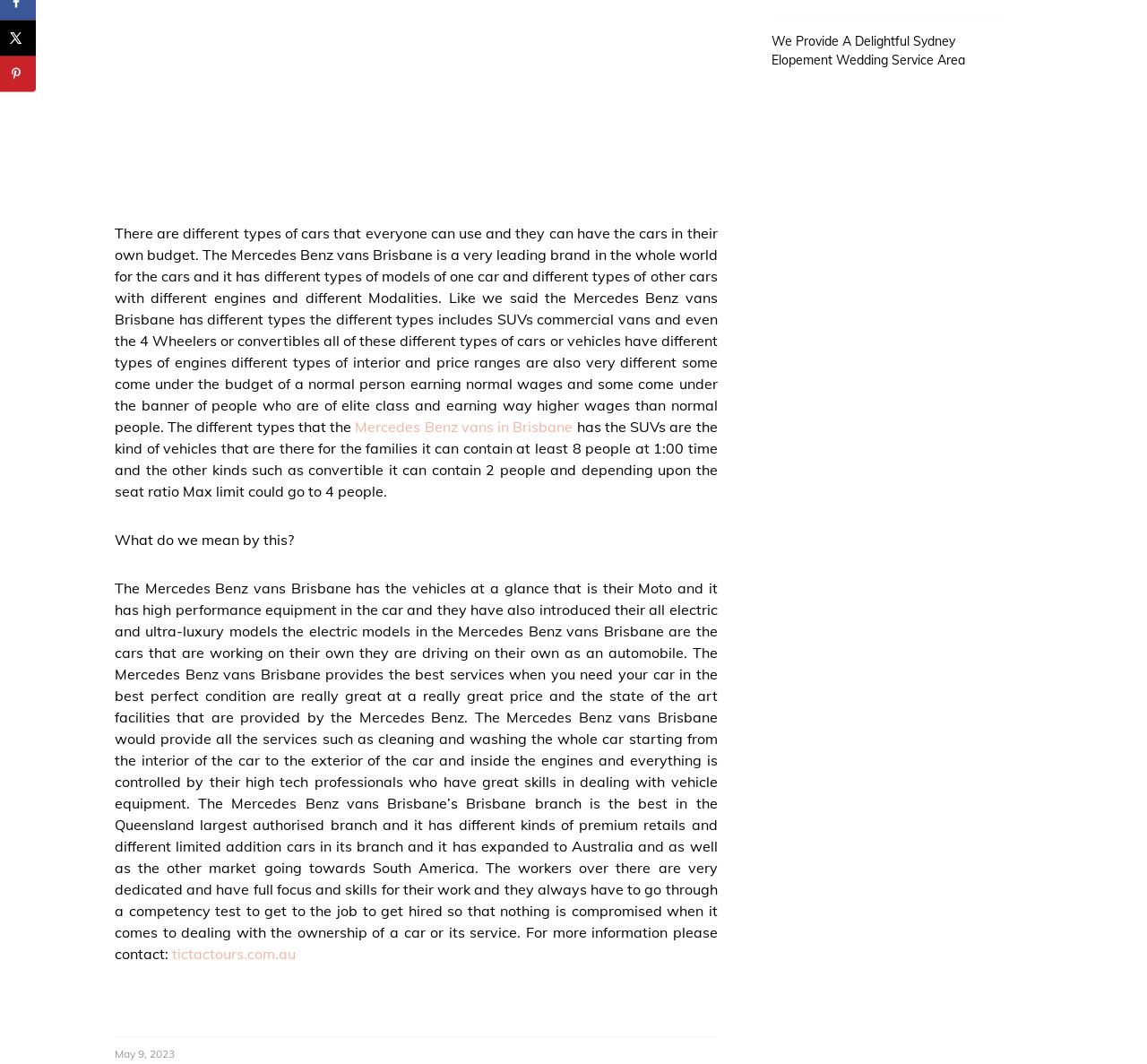Given the description: "Uncategorised", determine the bounding box coordinates of the UI element. The coordinates should be formatted as four float numbers between 0 and 1, [left, top, right, bottom].

[0.1, 0.835, 0.163, 0.848]